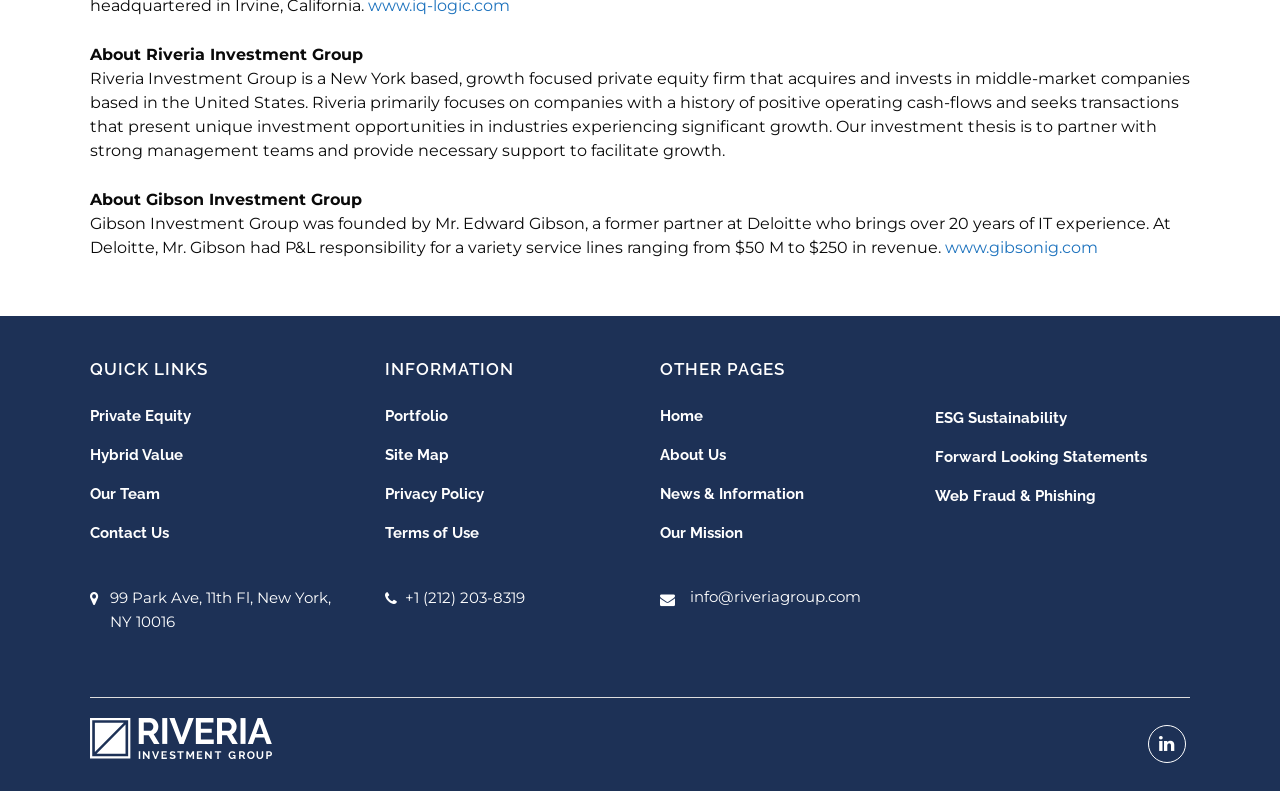Determine the bounding box coordinates for the UI element matching this description: "Blackberry Chantilly".

None